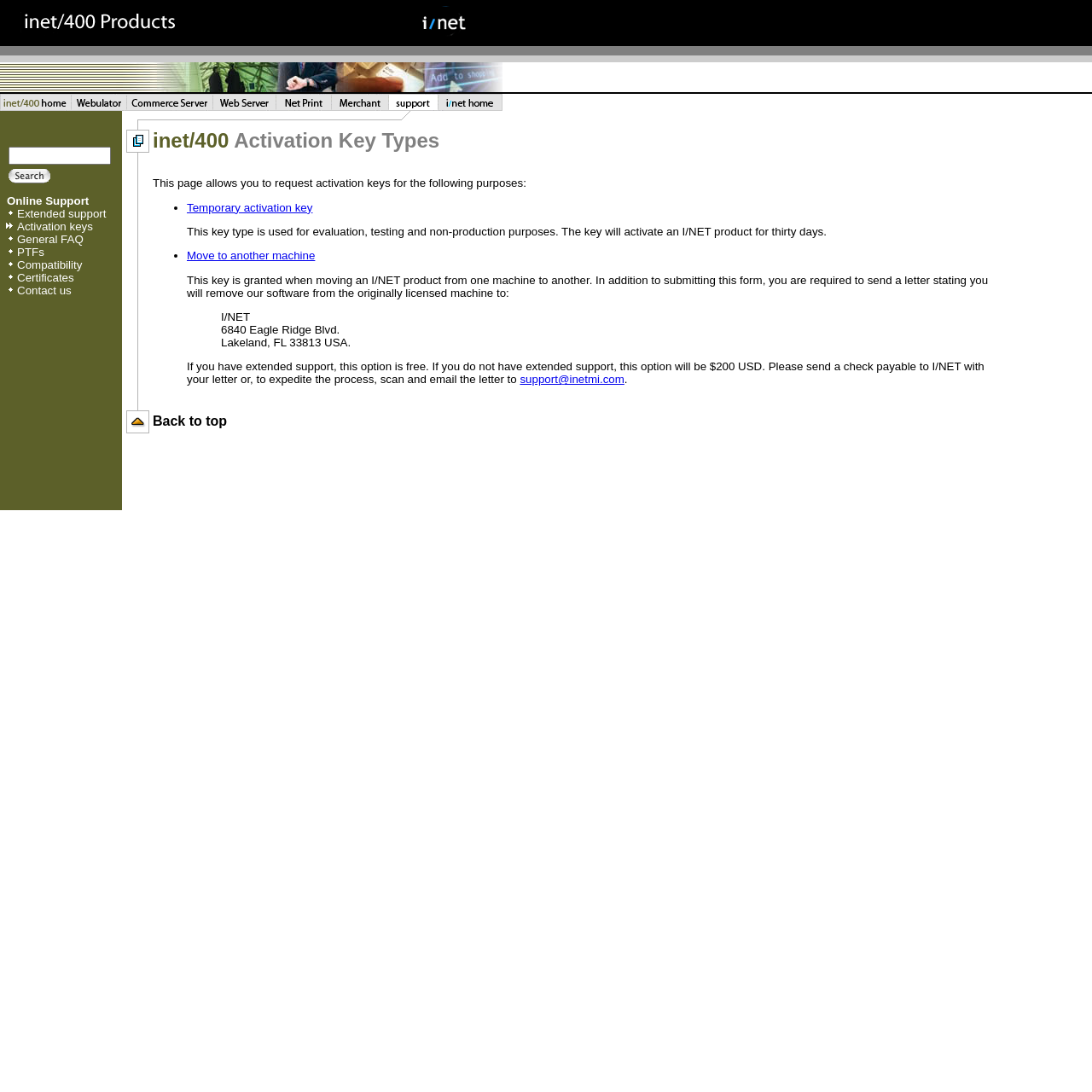Kindly provide the bounding box coordinates of the section you need to click on to fulfill the given instruction: "Click the Web Server link".

[0.195, 0.092, 0.253, 0.104]